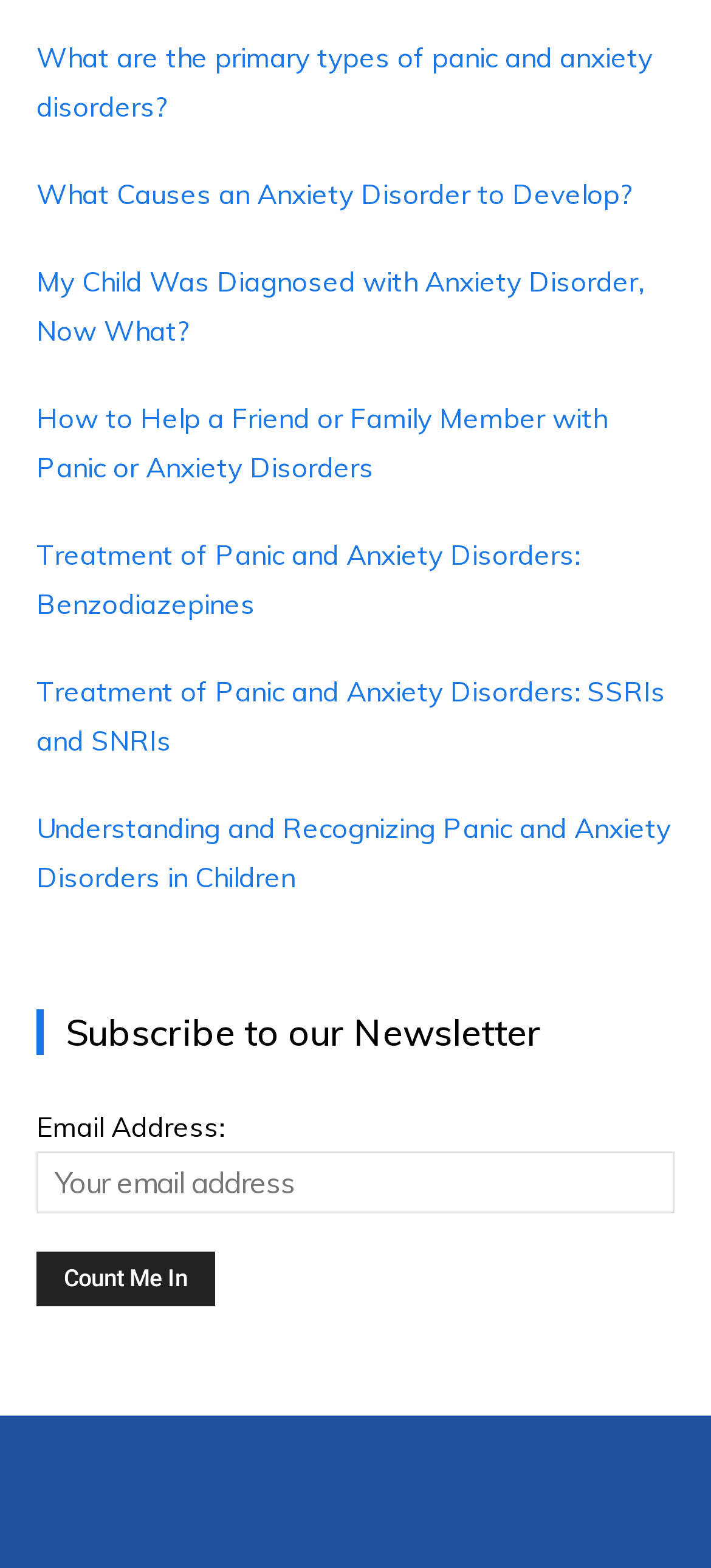Locate the bounding box coordinates of the area to click to fulfill this instruction: "Subscribe to the newsletter". The bounding box should be presented as four float numbers between 0 and 1, in the order [left, top, right, bottom].

[0.051, 0.644, 0.949, 0.673]